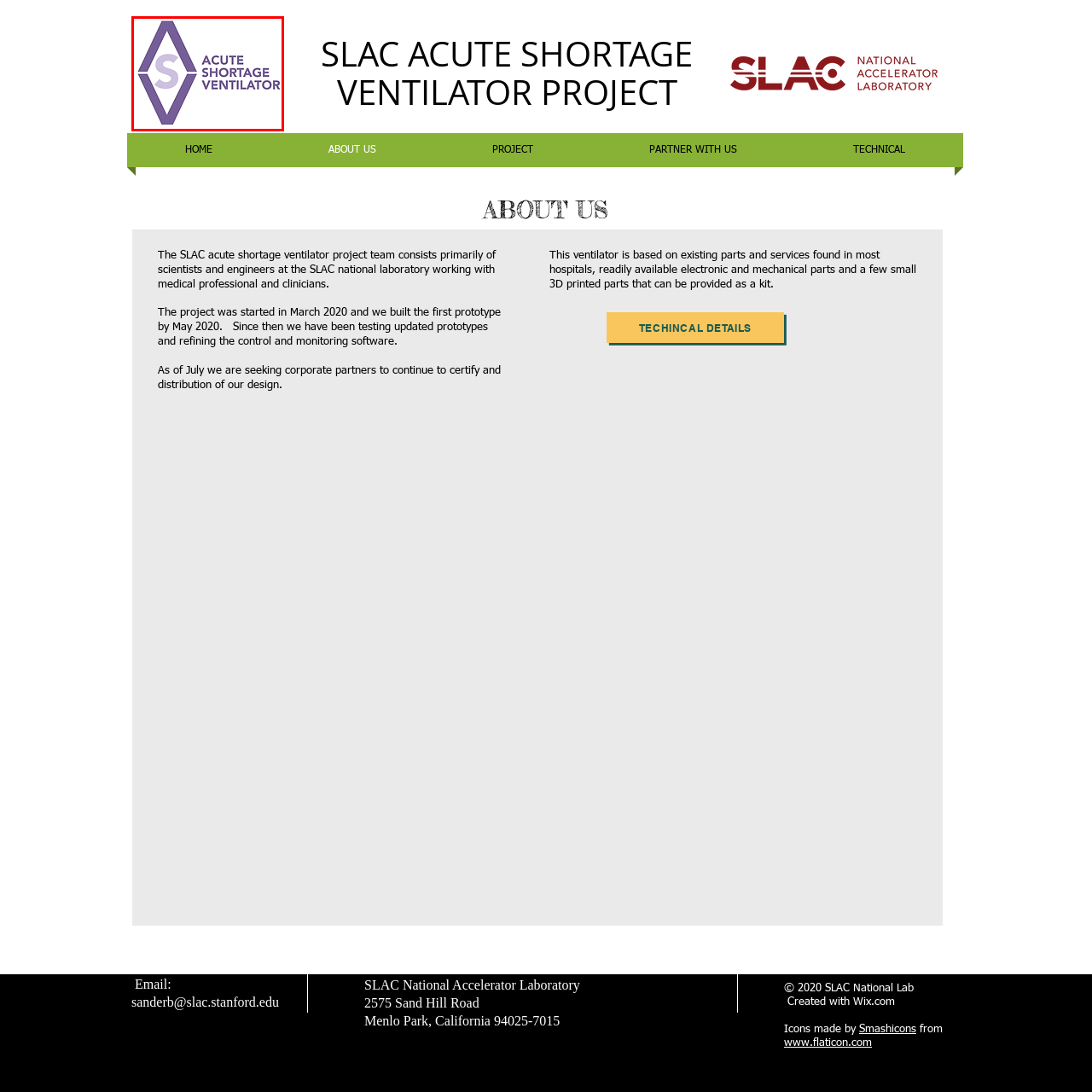Focus on the area highlighted by the red bounding box and give a thorough response to the following question, drawing from the image: What is the color of the logo?

The logo of the 'Acute Shortage Ventilator' project features a stylized diamond shape in purple, and the words 'ACUTE SHORTAGE VENTILATOR' are also rendered in purple.